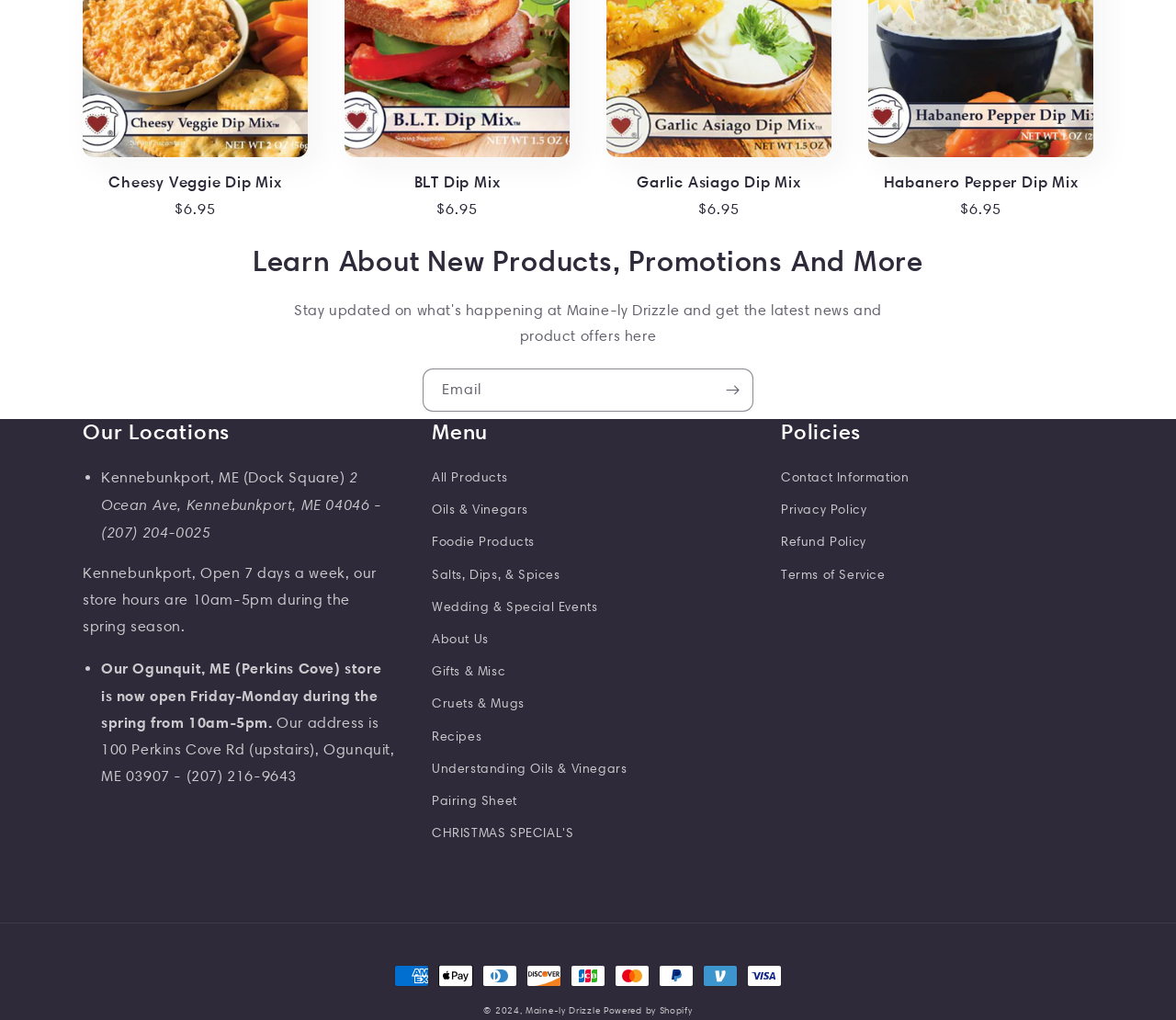What payment methods are accepted?
Based on the screenshot, respond with a single word or phrase.

Multiple